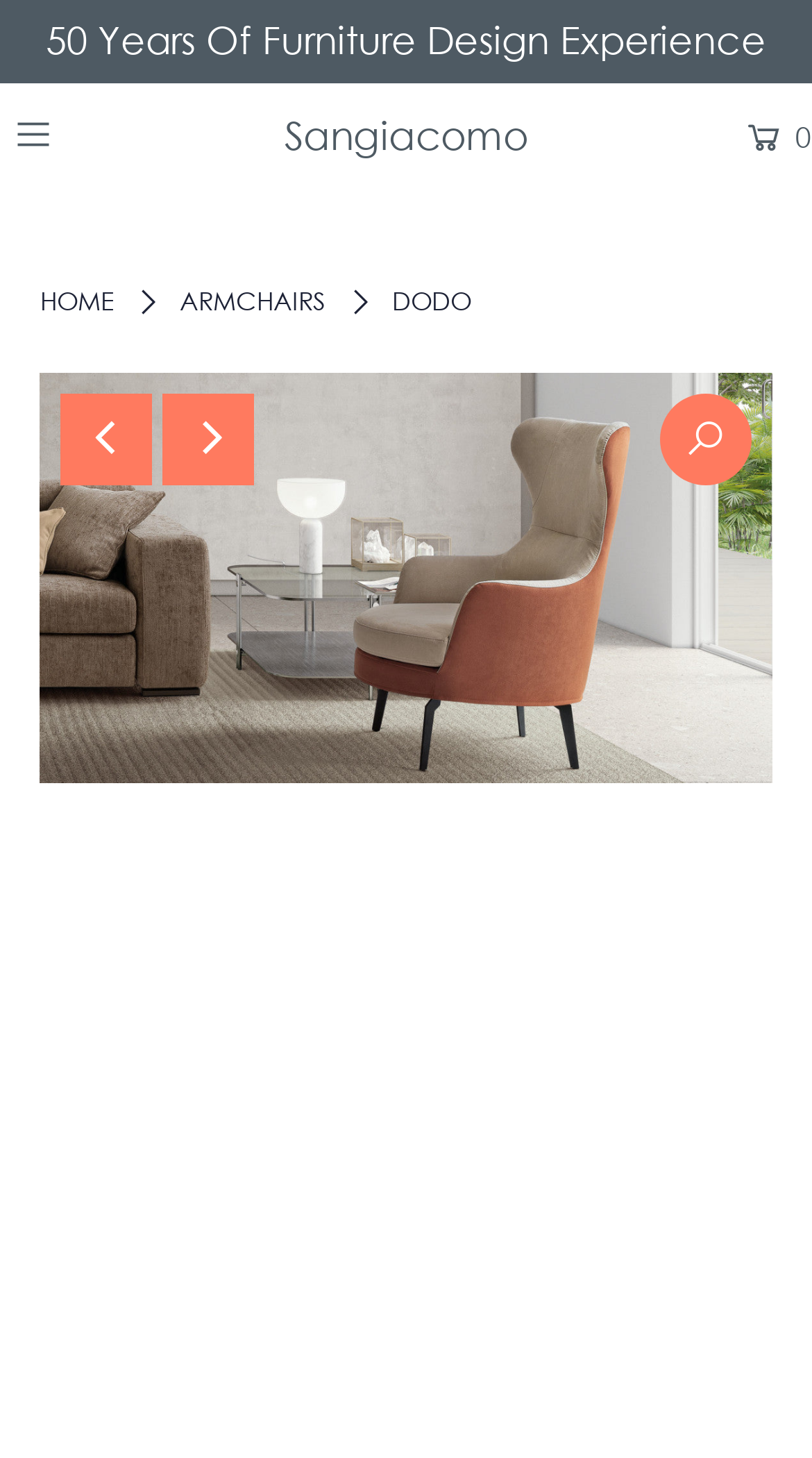Use a single word or phrase to answer the following:
How many buttons are there for navigating through content?

2